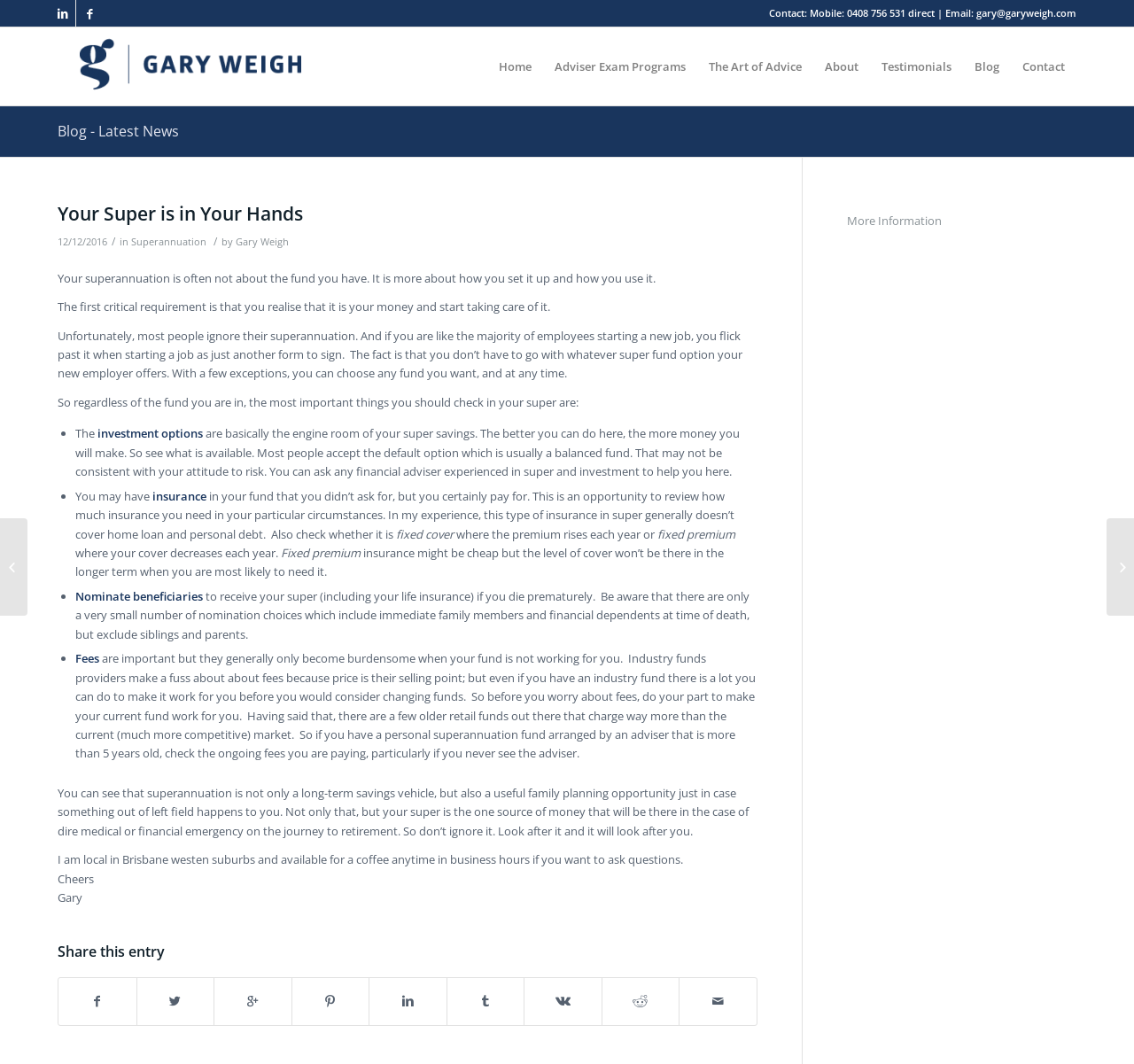What is the purpose of superannuation according to the article?
Provide an in-depth and detailed answer to the question.

According to the article, superannuation is not only a long-term savings vehicle but also a useful family planning opportunity in case something unexpected happens. This is stated in the text 'You can see that superannuation is not only a long-term savings vehicle, but also a useful family planning opportunity just in case something out of left field happens to you.'